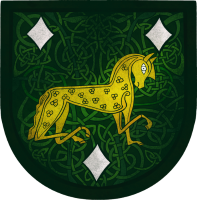Illustrate the image with a detailed and descriptive caption.

This image features a beautifully designed heraldic shield, primarily in deep green, showcasing a stylized golden horse that appears to be in motion. The horse is adorned with intricate patterns, which enhance its regal presence. Flanking the horse are three decorative diamonds, two positioned at the top left and right corners of the shield, adding a touch of elegance to the overall design. The background is intricately detailed with interwoven Celtic knots, further enriching the visual appeal. This emblem likely represents a fictional or historical family crest, embodying themes of nobility and artistry in medieval culture.